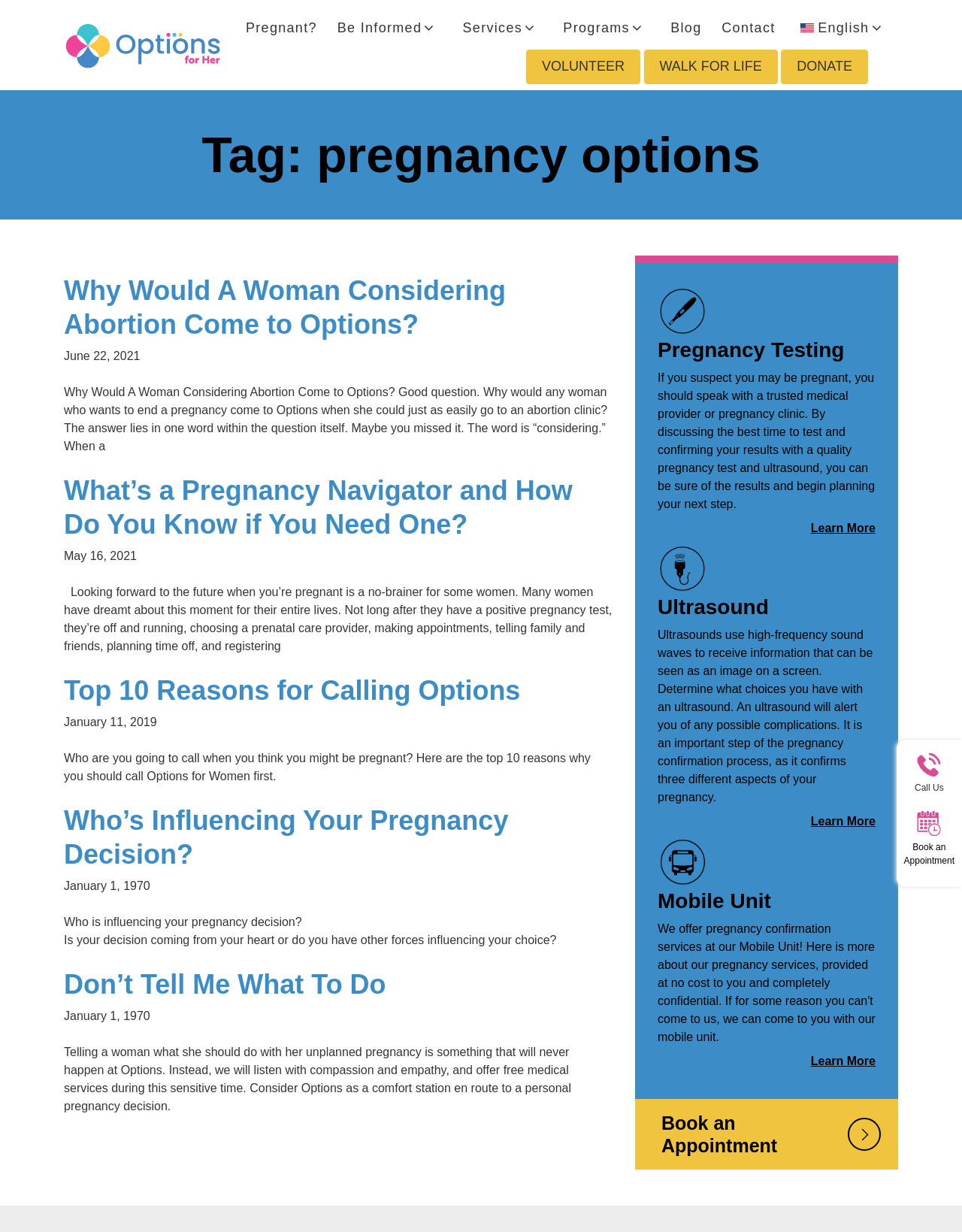Identify the bounding box coordinates of the element to click to follow this instruction: 'Click on the 'Contact' link'. Ensure the coordinates are four float values between 0 and 1, provided as [left, top, right, bottom].

[0.741, 0.005, 0.815, 0.04]